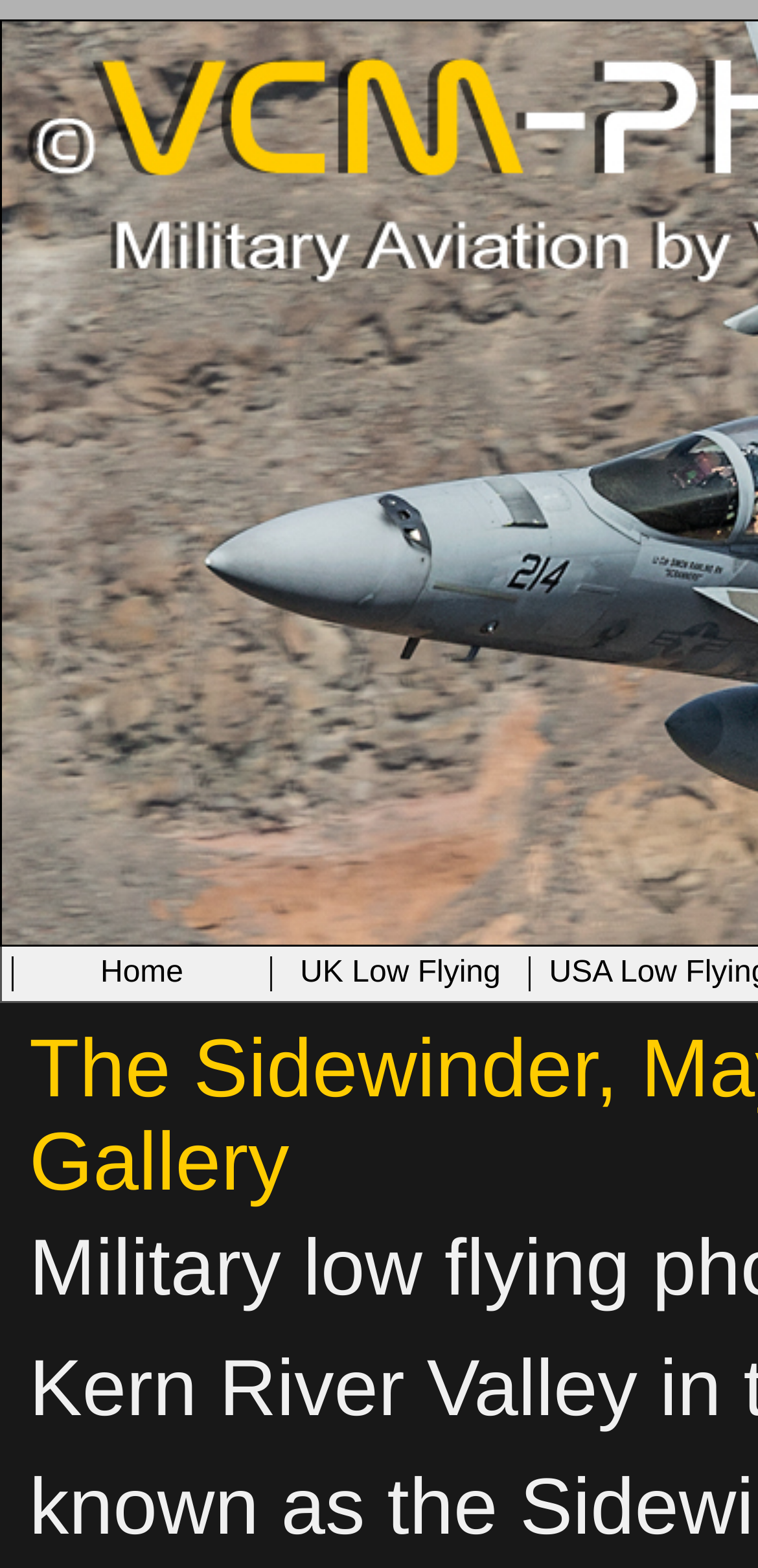Please find and generate the text of the main heading on the webpage.

The Sidewinder, May 2022 - Military Low Flying Gallery